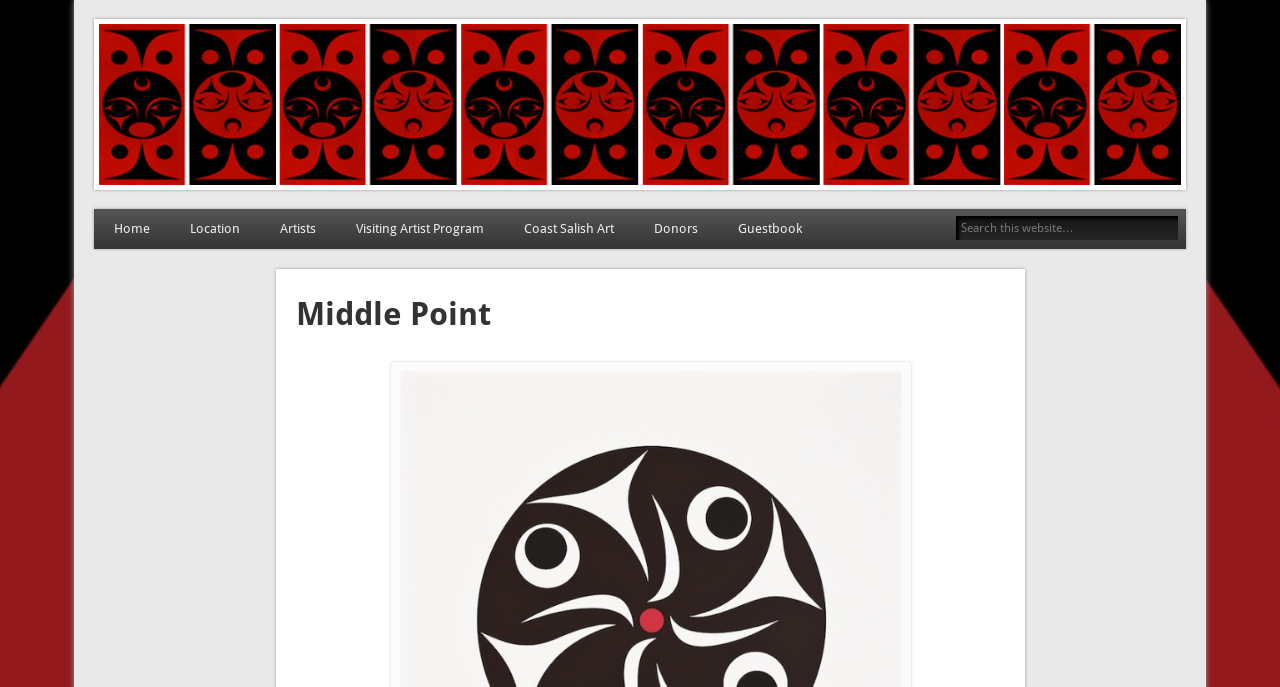Use a single word or phrase to answer the question: 
What is the name of the art program?

Coast Salish Art